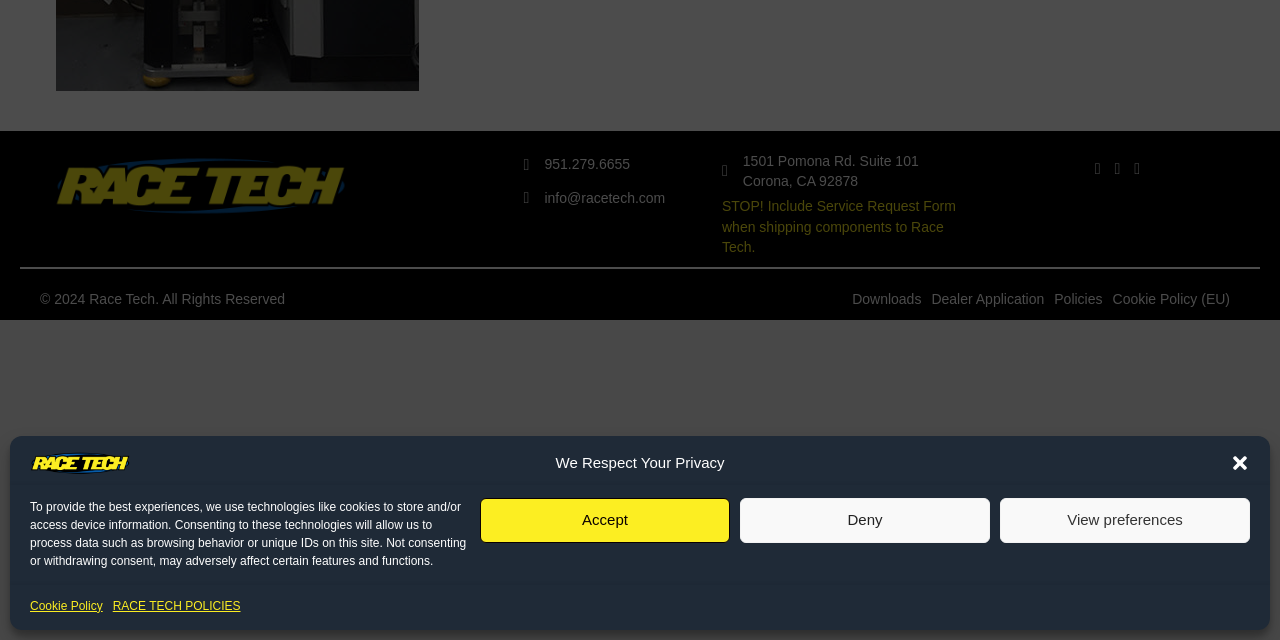Based on the description "RACE TECH POLICIES", find the bounding box of the specified UI element.

[0.088, 0.934, 0.188, 0.961]